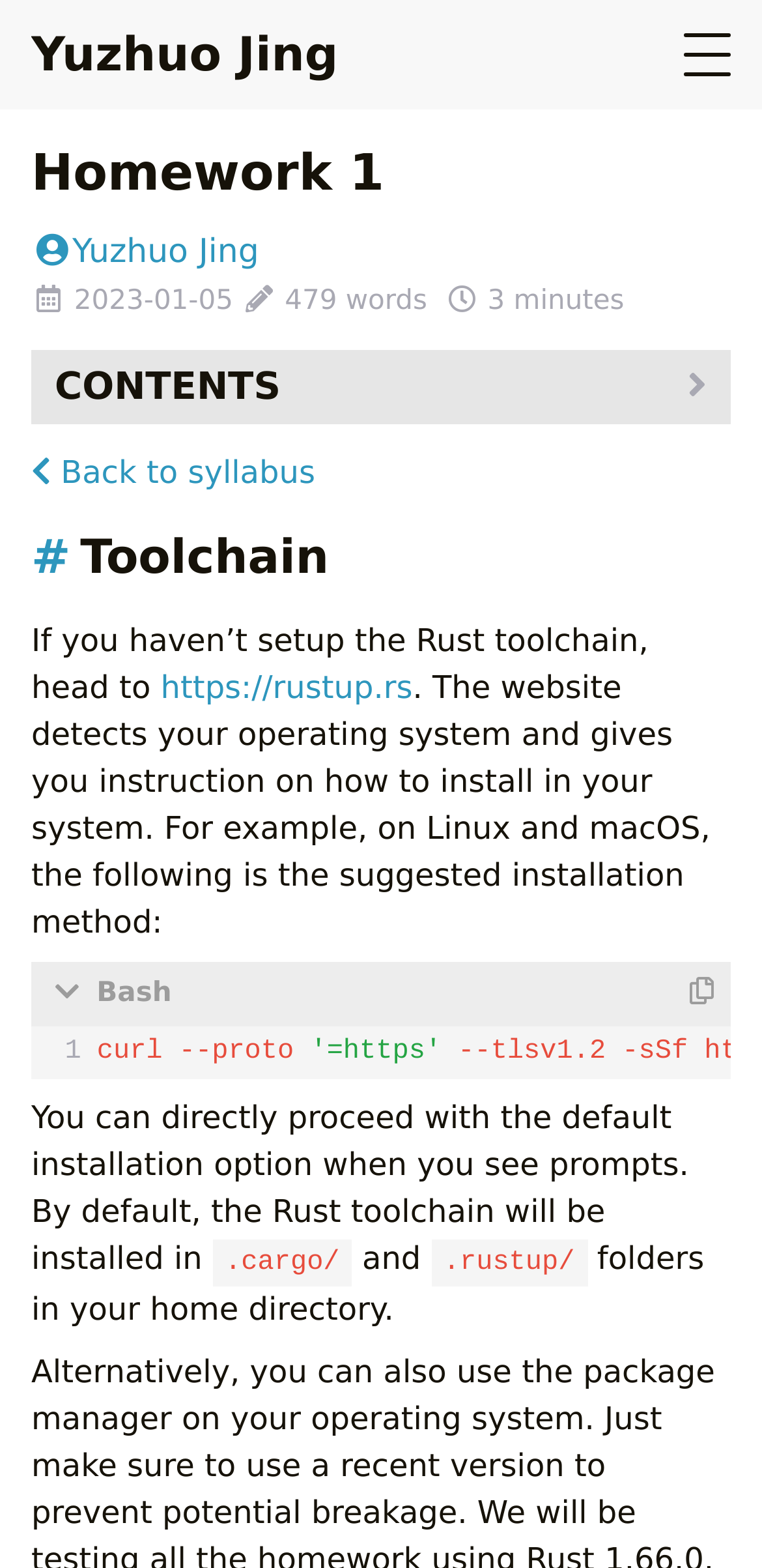What is the author's name?
Using the information from the image, give a concise answer in one word or a short phrase.

Yuzhuo Jing